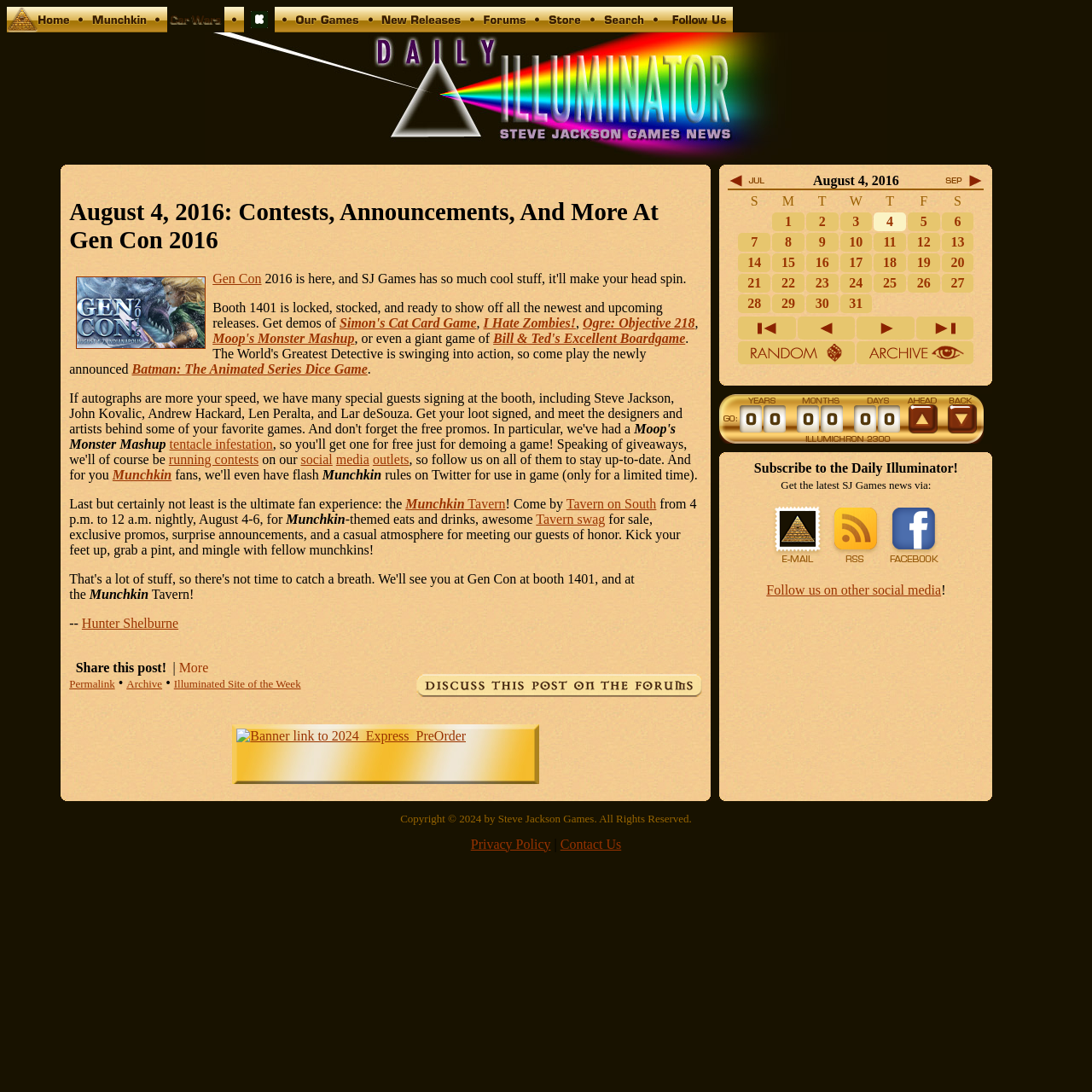Generate the text content of the main heading of the webpage.

August 4, 2016: Contests, Announcements, And More At Gen Con 2016